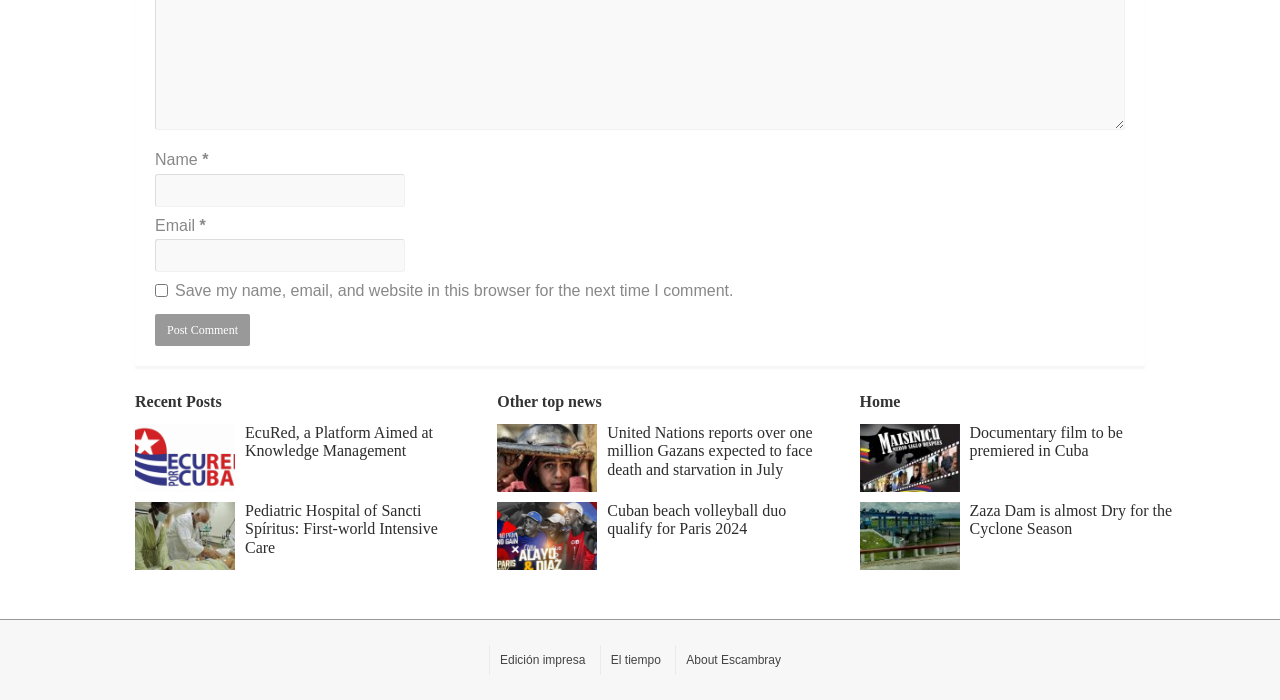Please identify the bounding box coordinates of the area I need to click to accomplish the following instruction: "Enter name".

[0.121, 0.248, 0.316, 0.295]